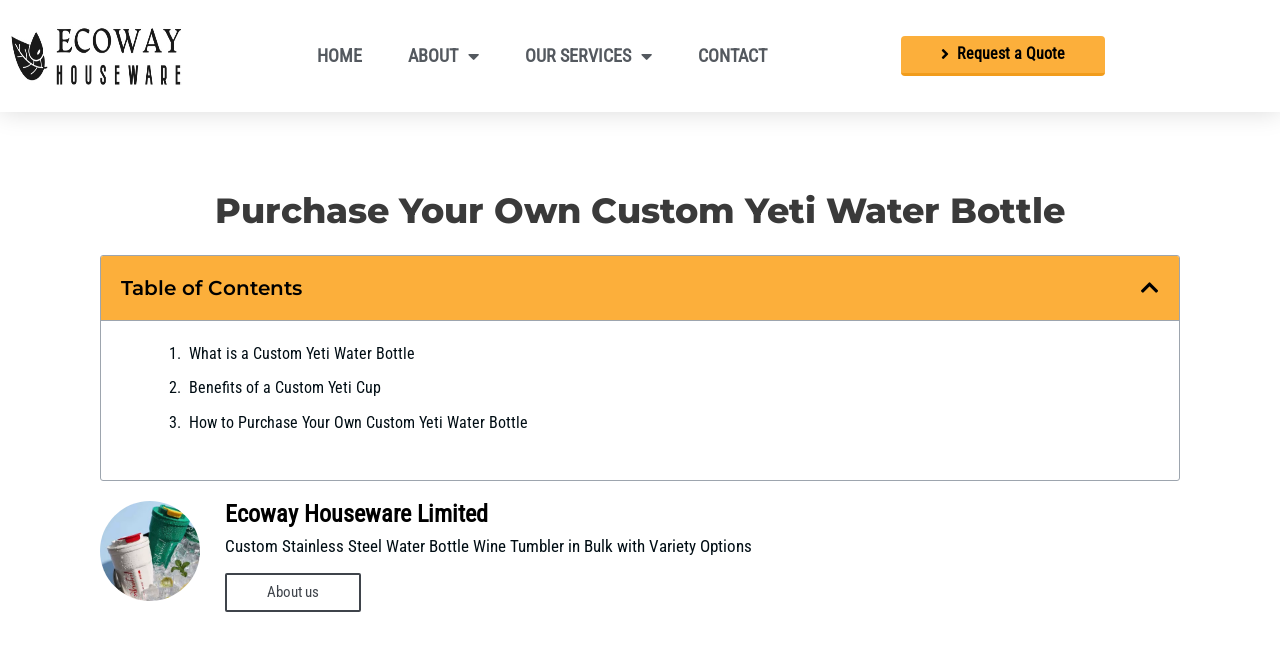Please give the bounding box coordinates of the area that should be clicked to fulfill the following instruction: "View What is a Custom Yeti Water Bottle". The coordinates should be in the format of four float numbers from 0 to 1, i.e., [left, top, right, bottom].

[0.148, 0.528, 0.324, 0.569]